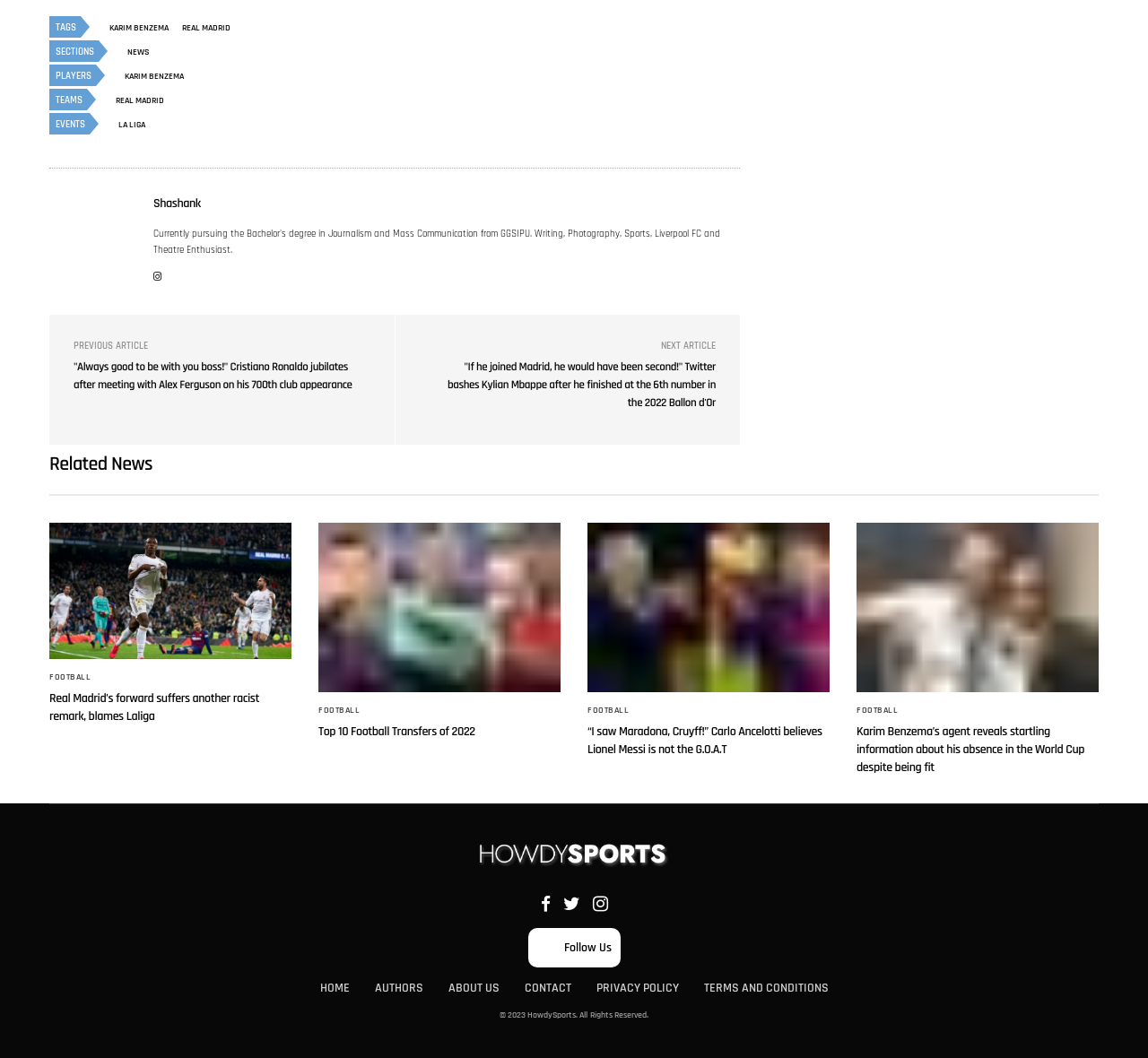Locate the bounding box of the UI element based on this description: "Disclaimers". Provide four float numbers between 0 and 1 as [left, top, right, bottom].

None